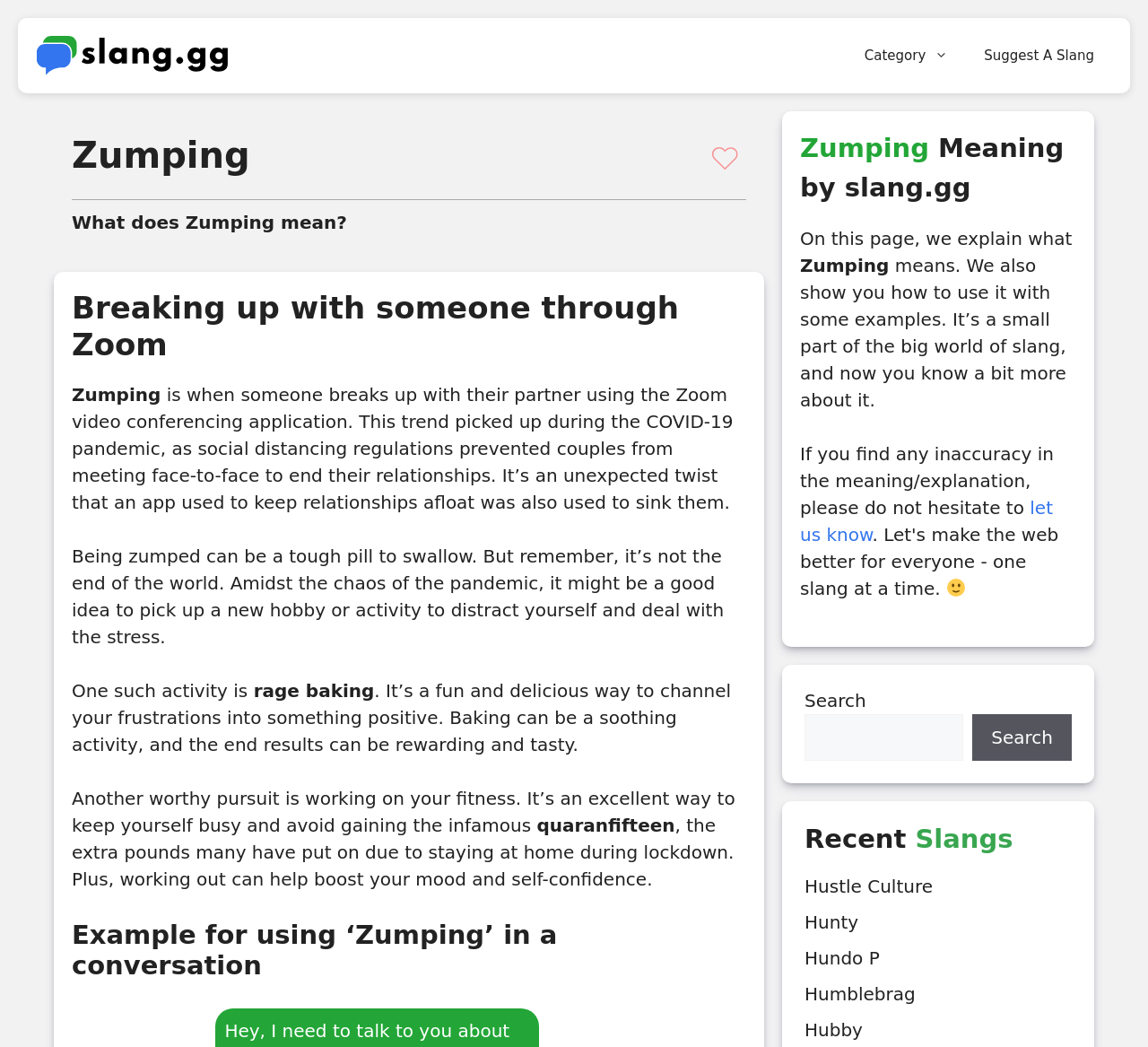Identify the bounding box coordinates of the area that should be clicked in order to complete the given instruction: "Visit the 'Hustle Culture' page". The bounding box coordinates should be four float numbers between 0 and 1, i.e., [left, top, right, bottom].

[0.701, 0.836, 0.812, 0.857]